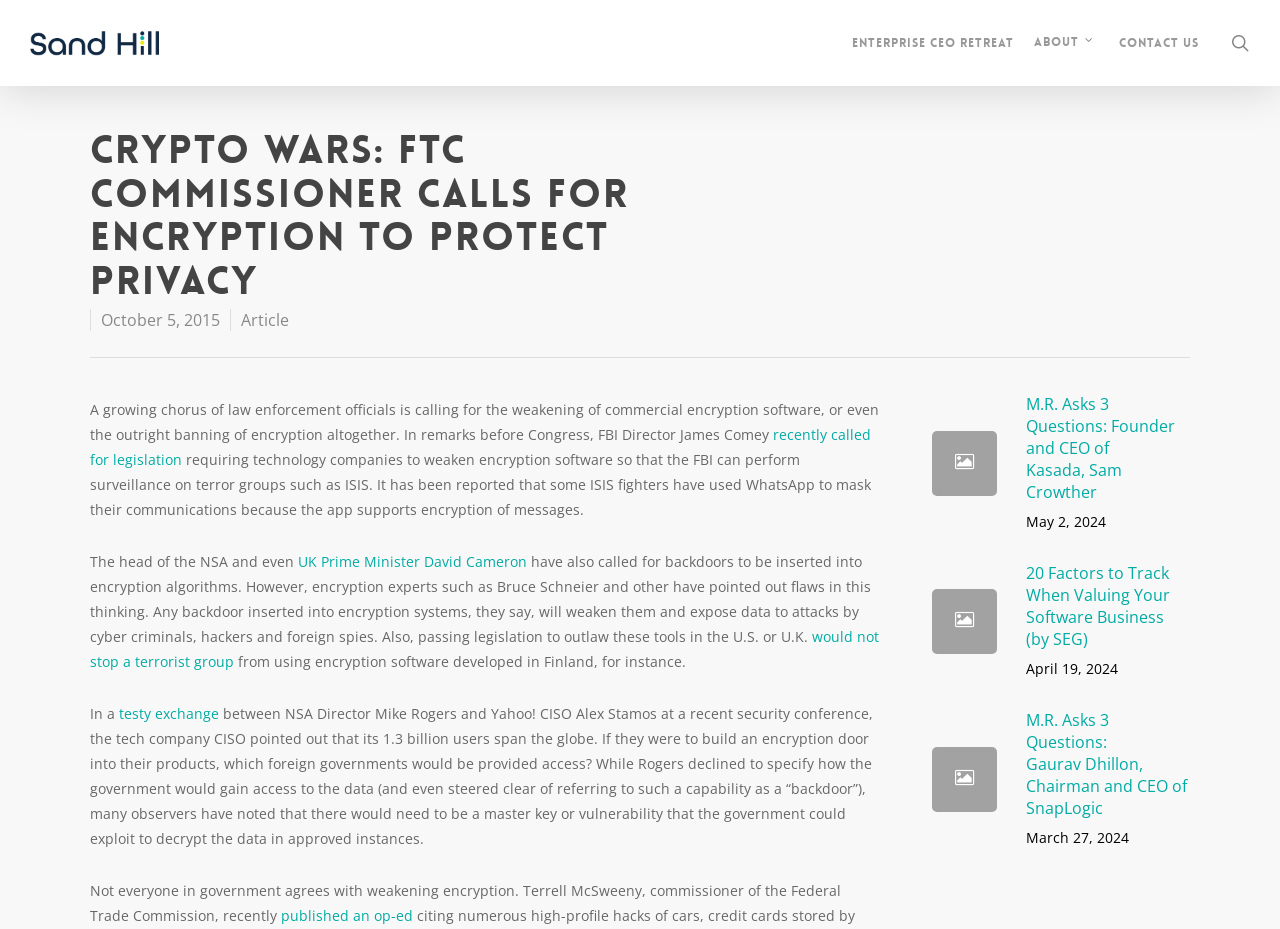How many links are there in the top navigation bar?
Give a detailed and exhaustive answer to the question.

I counted the number of link elements in the top navigation bar, which are 'Enterprise CEO Retreat', 'About', 'Contact Us', and 'search'.